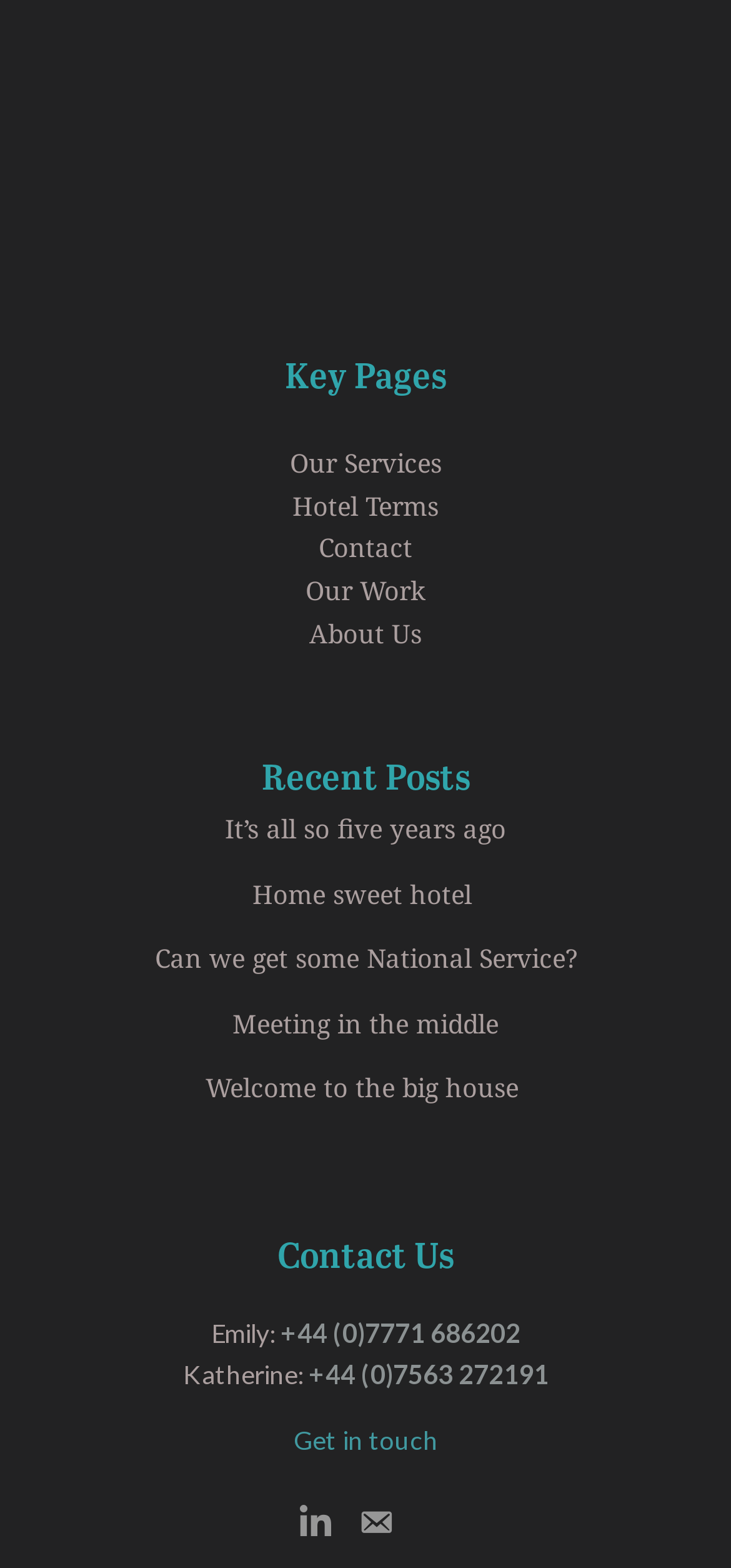What is the title of the second section in the footer?
Based on the visual information, provide a detailed and comprehensive answer.

I looked at the footer section and found that the second section has a heading titled 'Recent Posts', which lists several links to recent posts.